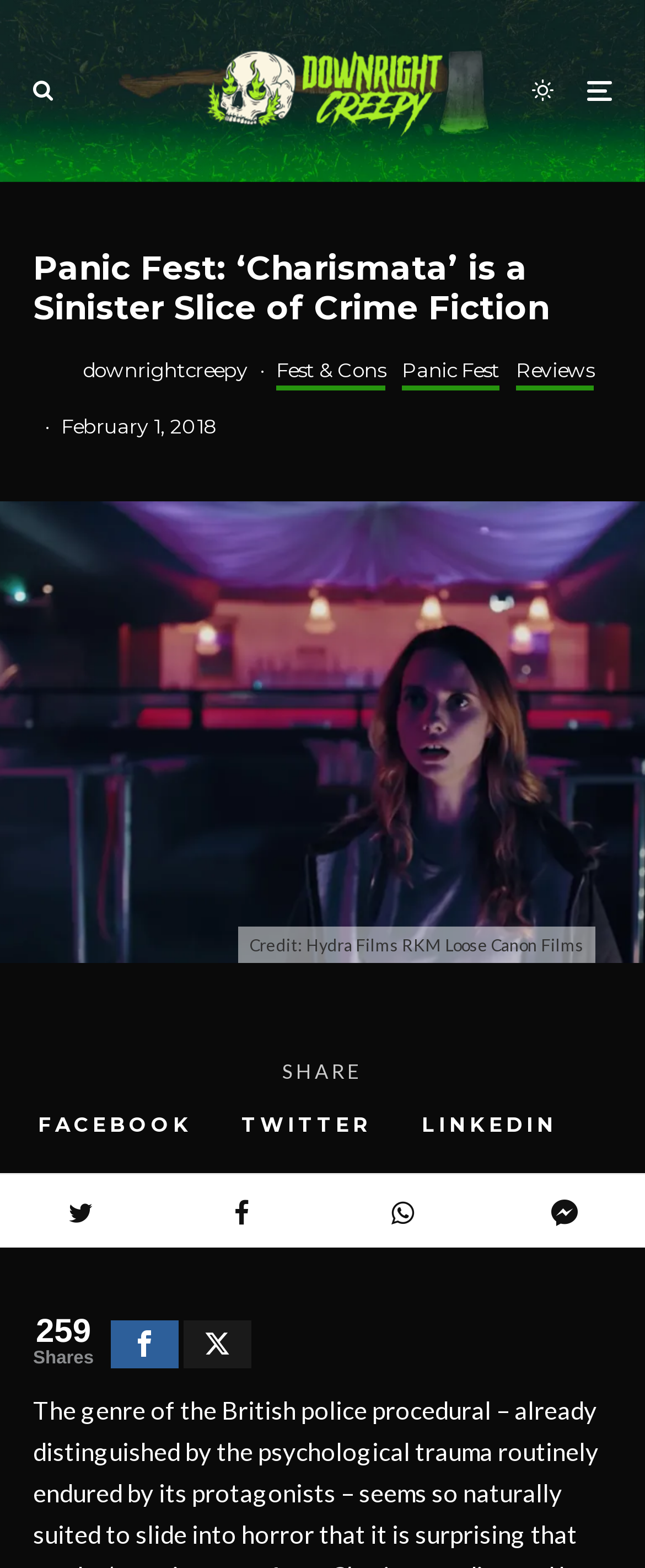Show the bounding box coordinates of the region that should be clicked to follow the instruction: "Share the article on Facebook."

[0.059, 0.711, 0.298, 0.724]